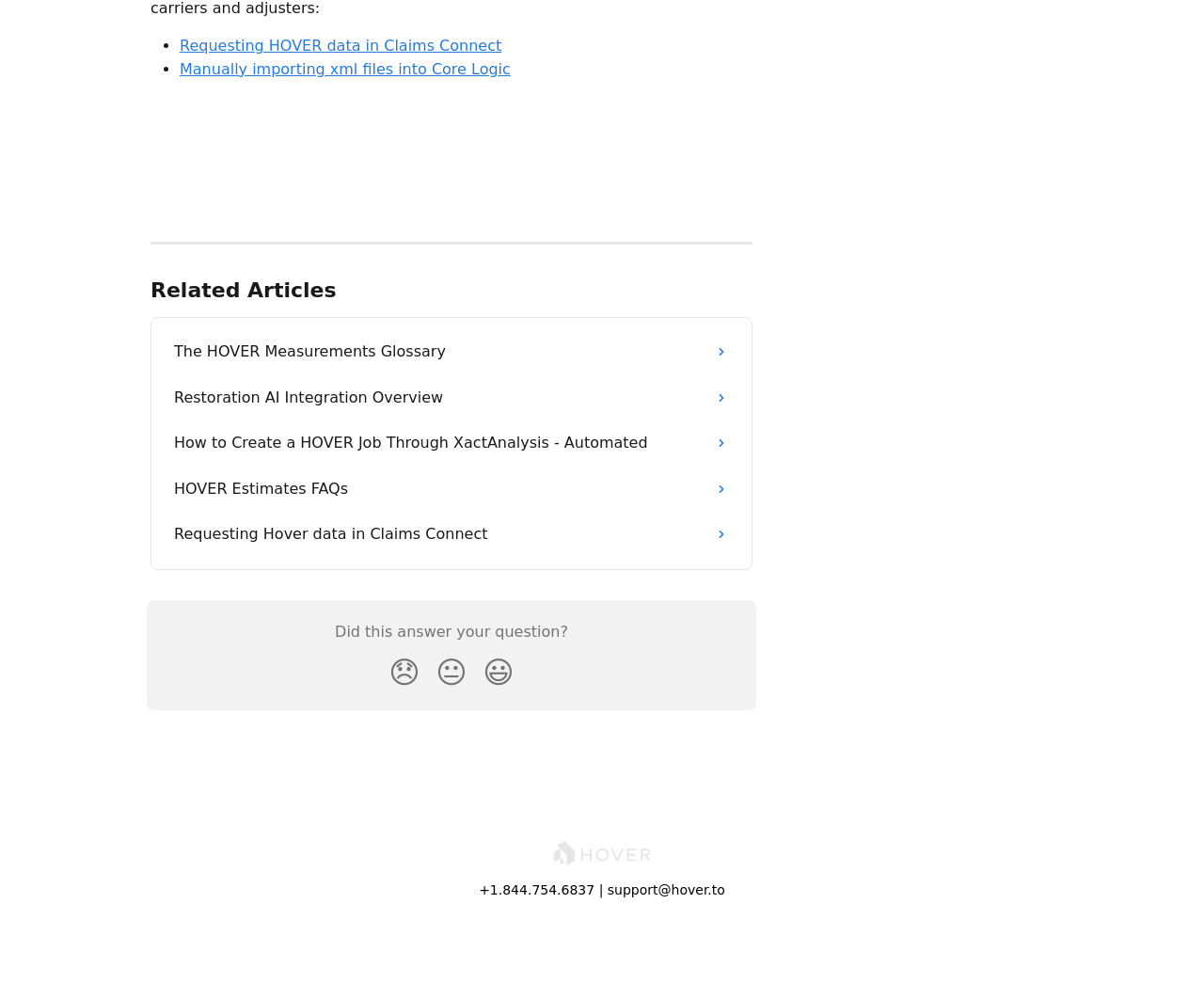What is the phone number provided in the footer?
Refer to the image and give a detailed answer to the query.

The phone number can be found in the footer of the page, next to the 'support@hover.to' email address.